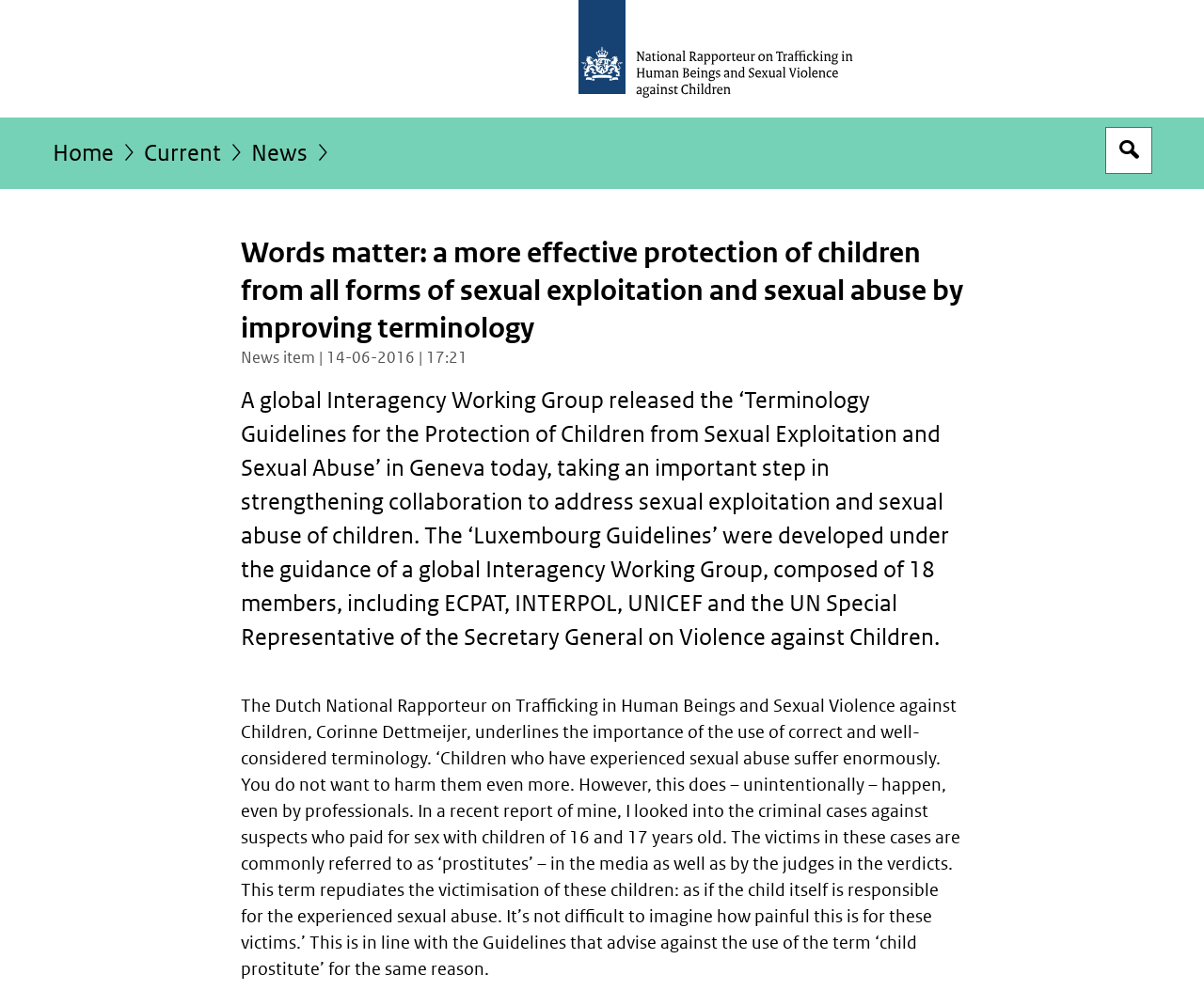Answer the following inquiry with a single word or phrase:
What is the date of the news item?

14-06-2016